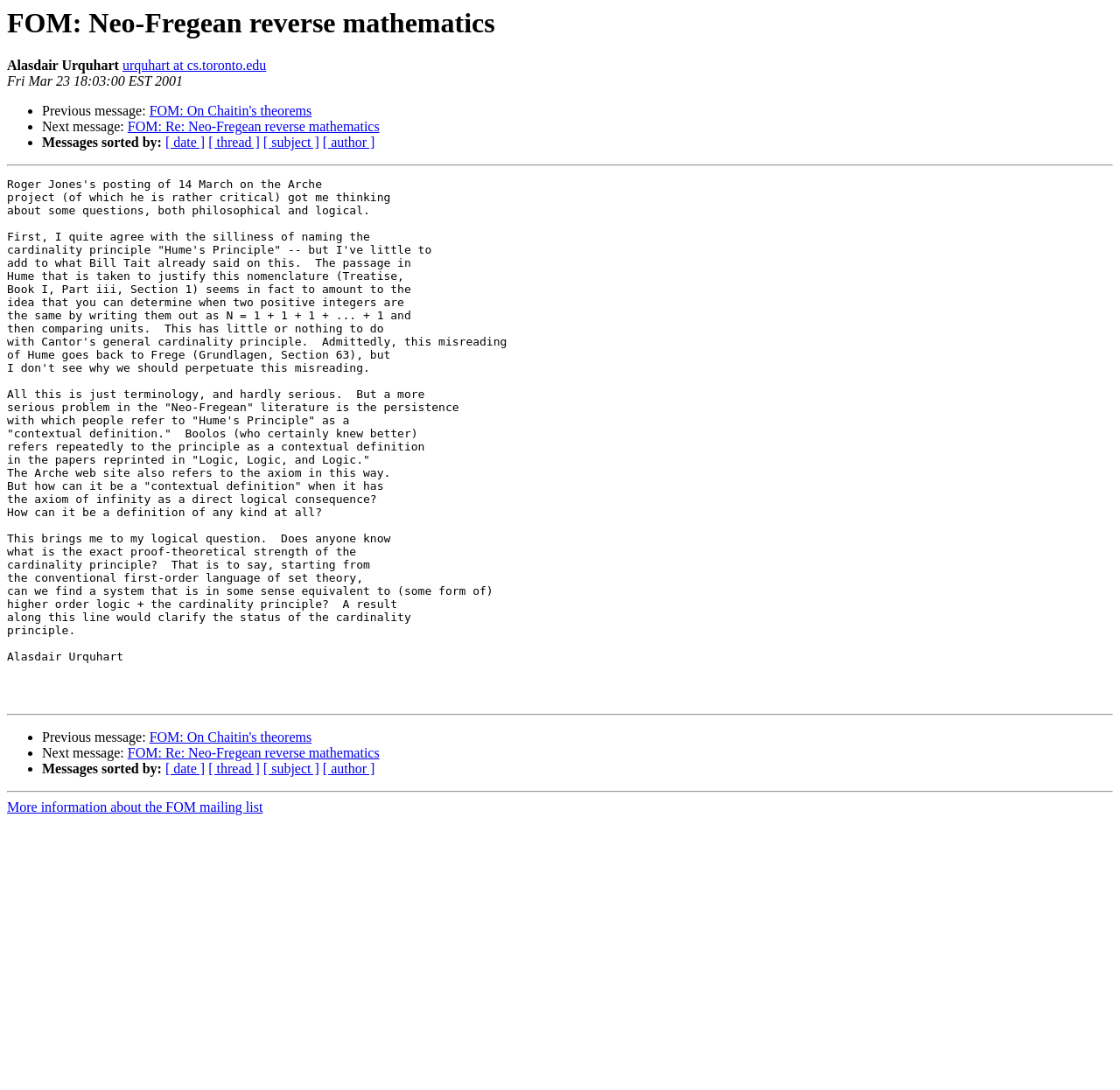Detail the features and information presented on the webpage.

This webpage appears to be an archived email thread from the FOM (Foundations of Mathematics) mailing list. At the top, there is a heading with the title "FOM: Neo-Fregean reverse mathematics" and the author's name "Alasdair Urquhart" is displayed below it, along with their email address "urquhart at cs.toronto.edu". The date of the email, "Fri Mar 23 18:03:00 EST 2001", is also shown.

Below the author's information, there are navigation links to previous and next messages in the thread, as well as options to sort messages by date, thread, subject, or author. These links are arranged in a horizontal row, with bullet points separating each option.

The main content of the webpage is the email message itself, which discusses the topic of Neo-Fregean reverse mathematics. The message is a lengthy block of text that spans most of the page, with several paragraphs exploring the author's thoughts on the subject.

At the bottom of the page, there are more navigation links to previous and next messages in the thread, as well as options to sort messages by date, thread, subject, or author. These links are arranged in a similar format to the ones at the top of the page. Finally, there is a link to "More information about the FOM mailing list" at the very bottom of the page.